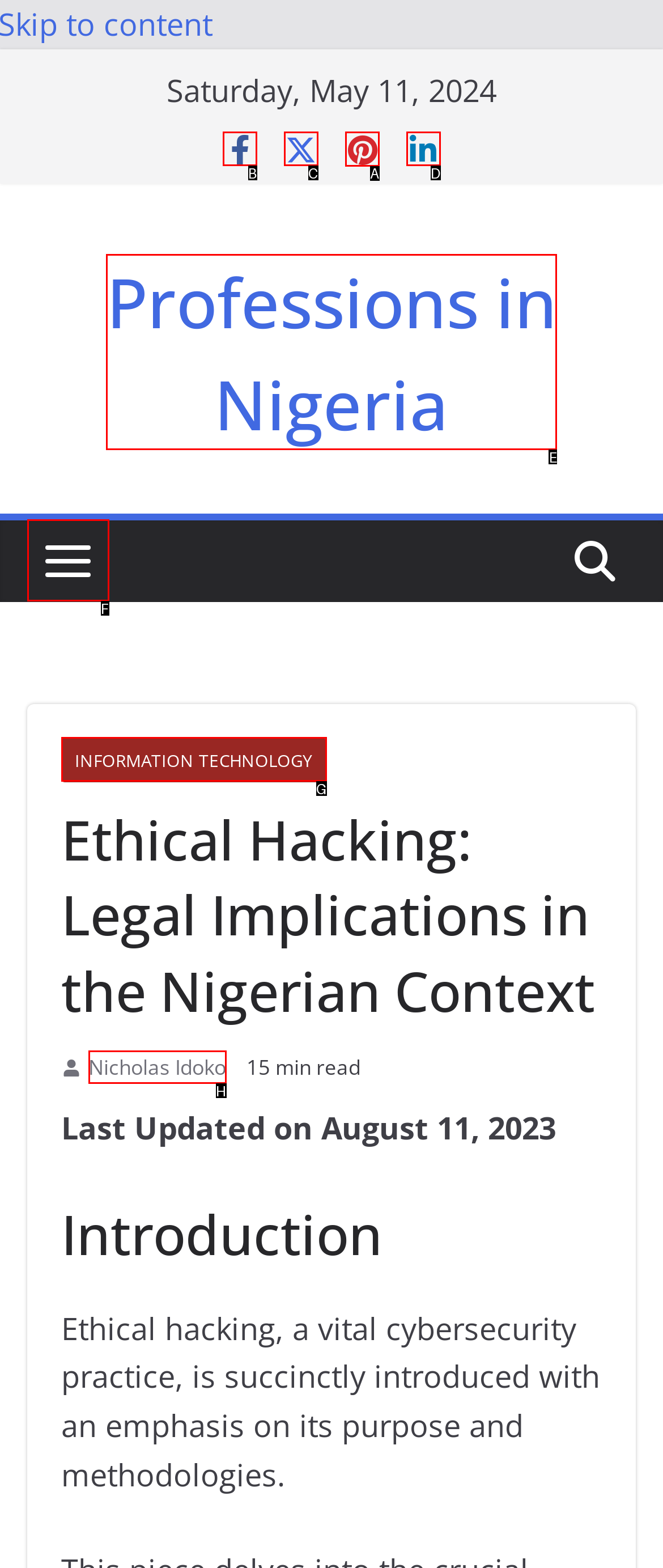Tell me the letter of the UI element I should click to accomplish the task: Click on Pinterest based on the choices provided in the screenshot.

A